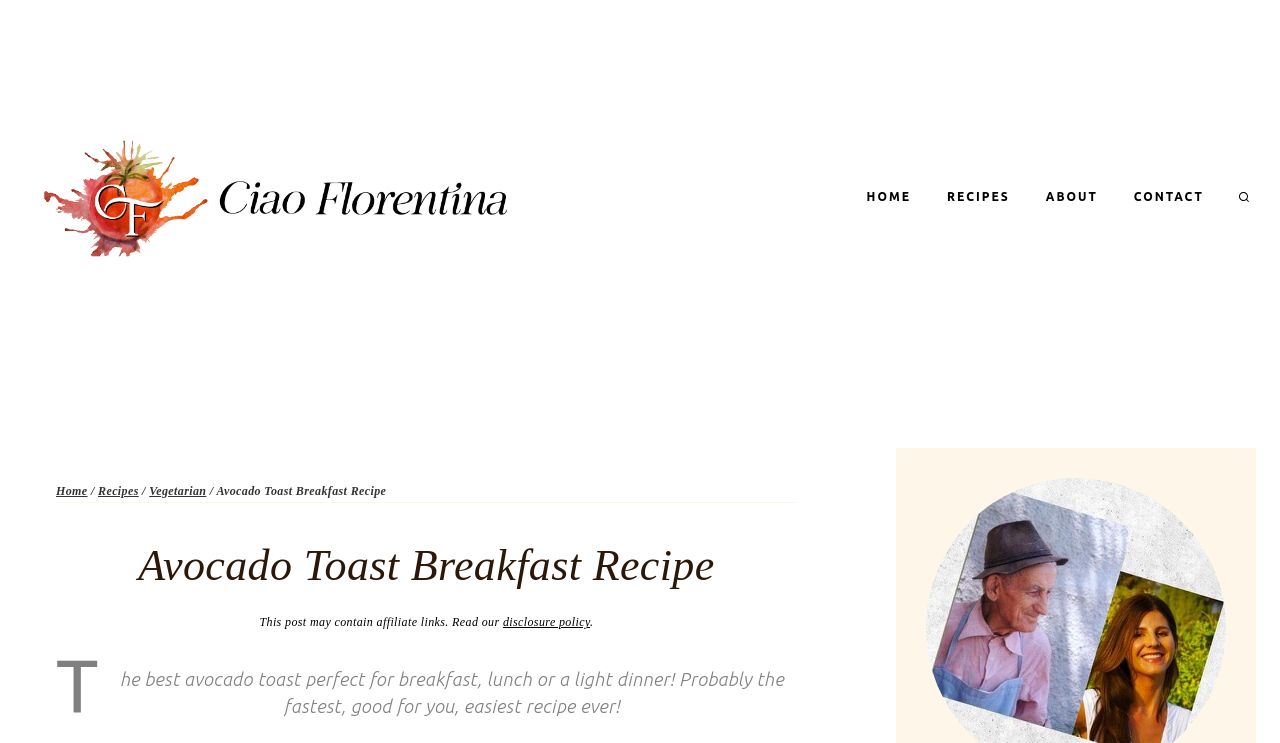Point out the bounding box coordinates of the section to click in order to follow this instruction: "Save to Pinterest".

[0.0, 0.892, 0.035, 0.952]